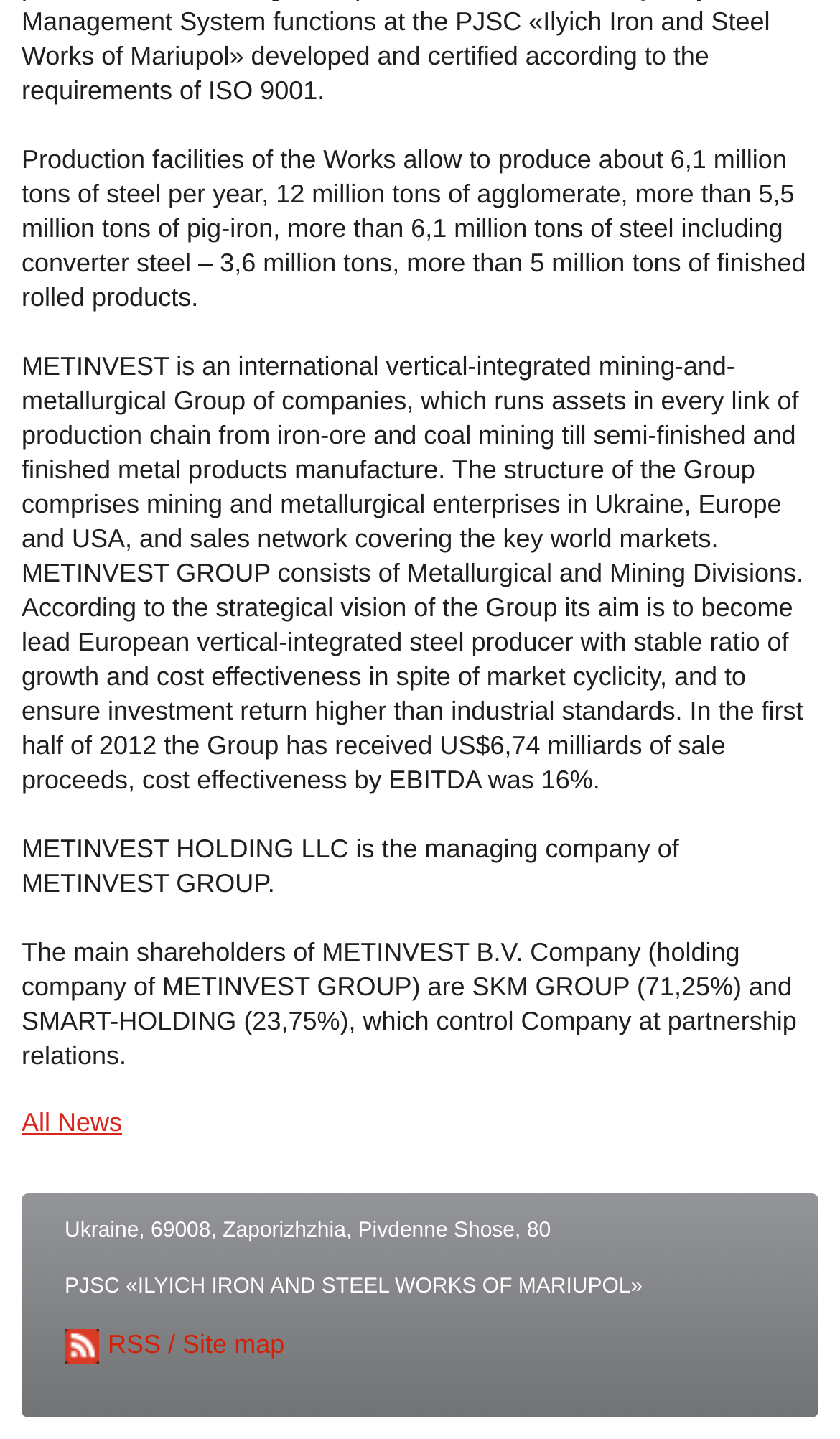Please provide a detailed answer to the question below by examining the image:
What is the name of the managing company of METINVEST GROUP?

According to the StaticText element with bounding box coordinates [0.026, 0.579, 0.808, 0.624], METINVEST HOLDING LLC is the managing company of METINVEST GROUP.